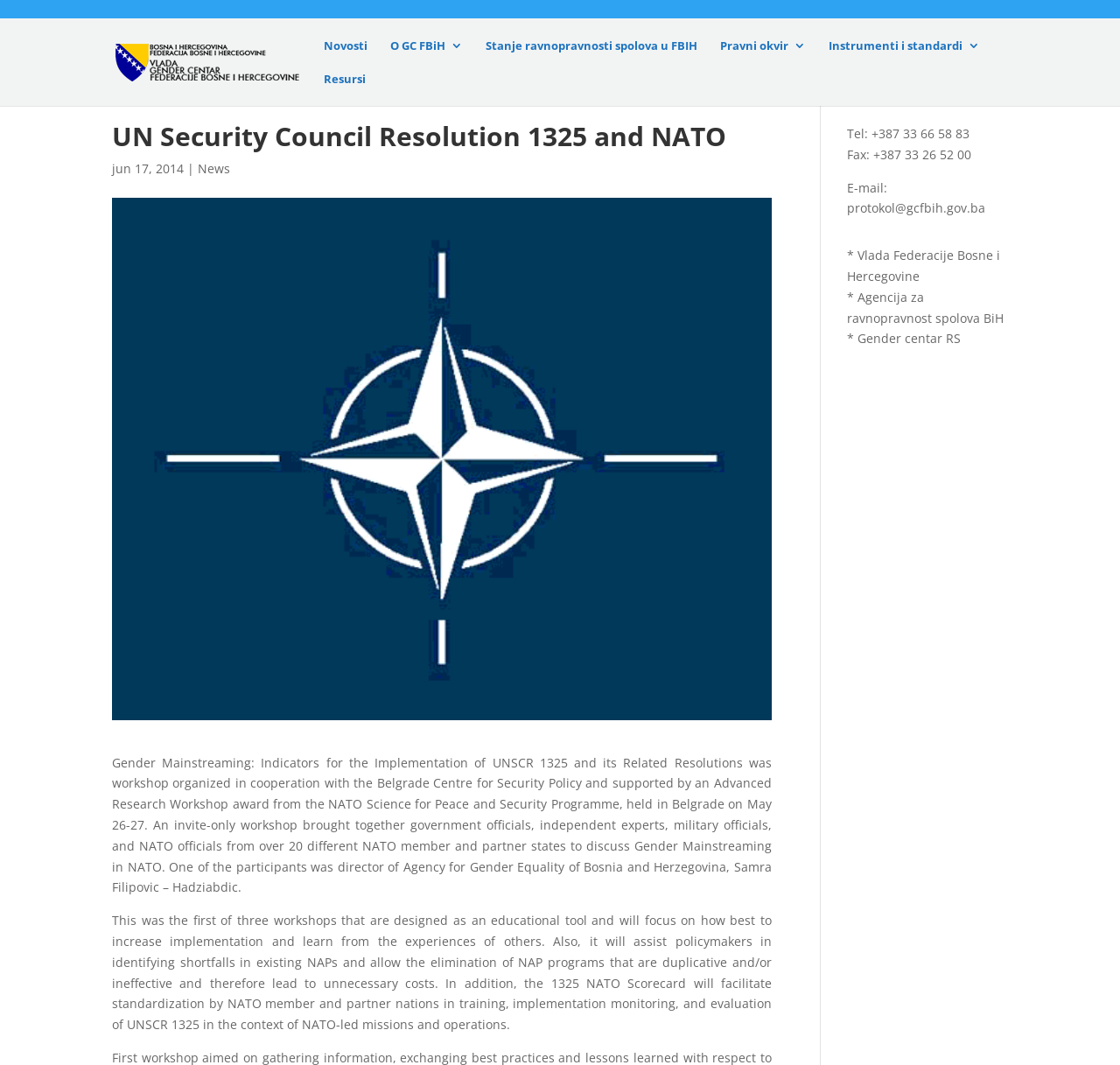What is the name of the director of the Agency for Gender Equality of Bosnia and Herzegovina?
Using the information presented in the image, please offer a detailed response to the question.

The name of the director of the Agency for Gender Equality of Bosnia and Herzegovina can be found in the paragraph of text that describes the workshop. It is mentioned that one of the participants was director of Agency for Gender Equality of Bosnia and Herzegovina, Samra Filipovic – Hadziabdic.